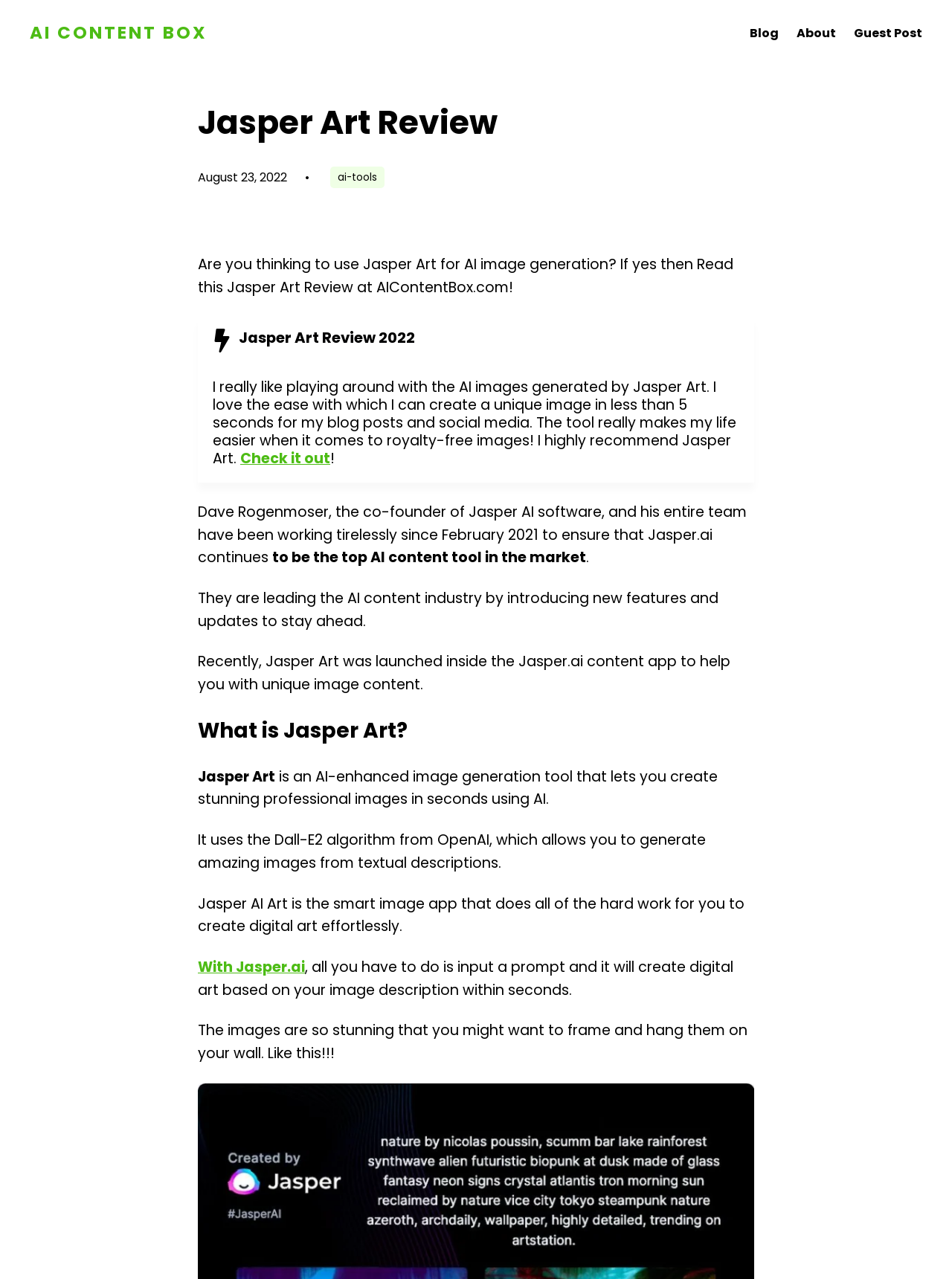Kindly determine the bounding box coordinates of the area that needs to be clicked to fulfill this instruction: "Read the 'Jasper Art Review'".

[0.208, 0.076, 0.792, 0.117]